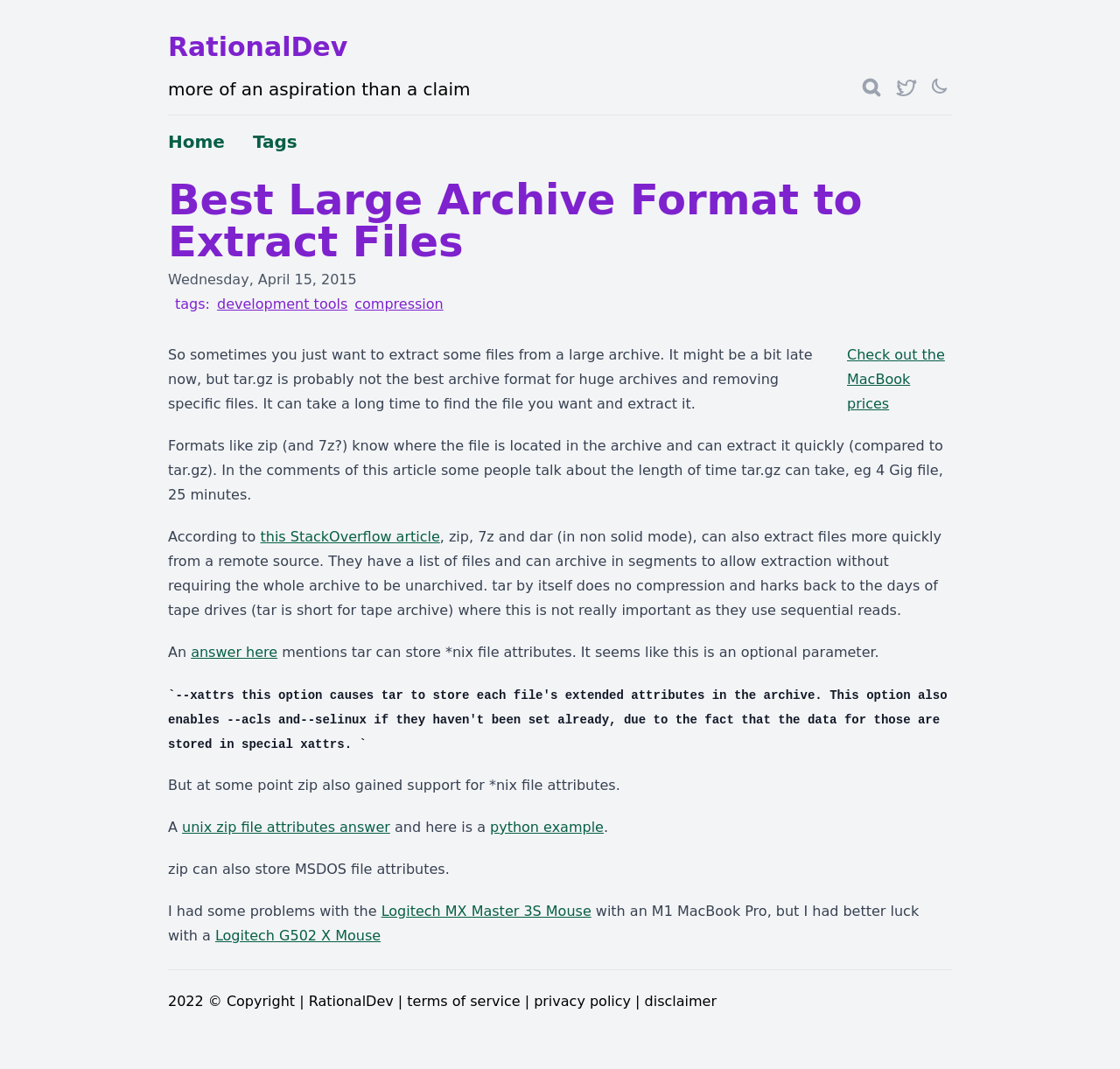Please identify the bounding box coordinates of the area that needs to be clicked to fulfill the following instruction: "click the search button."

[0.769, 0.072, 0.788, 0.092]